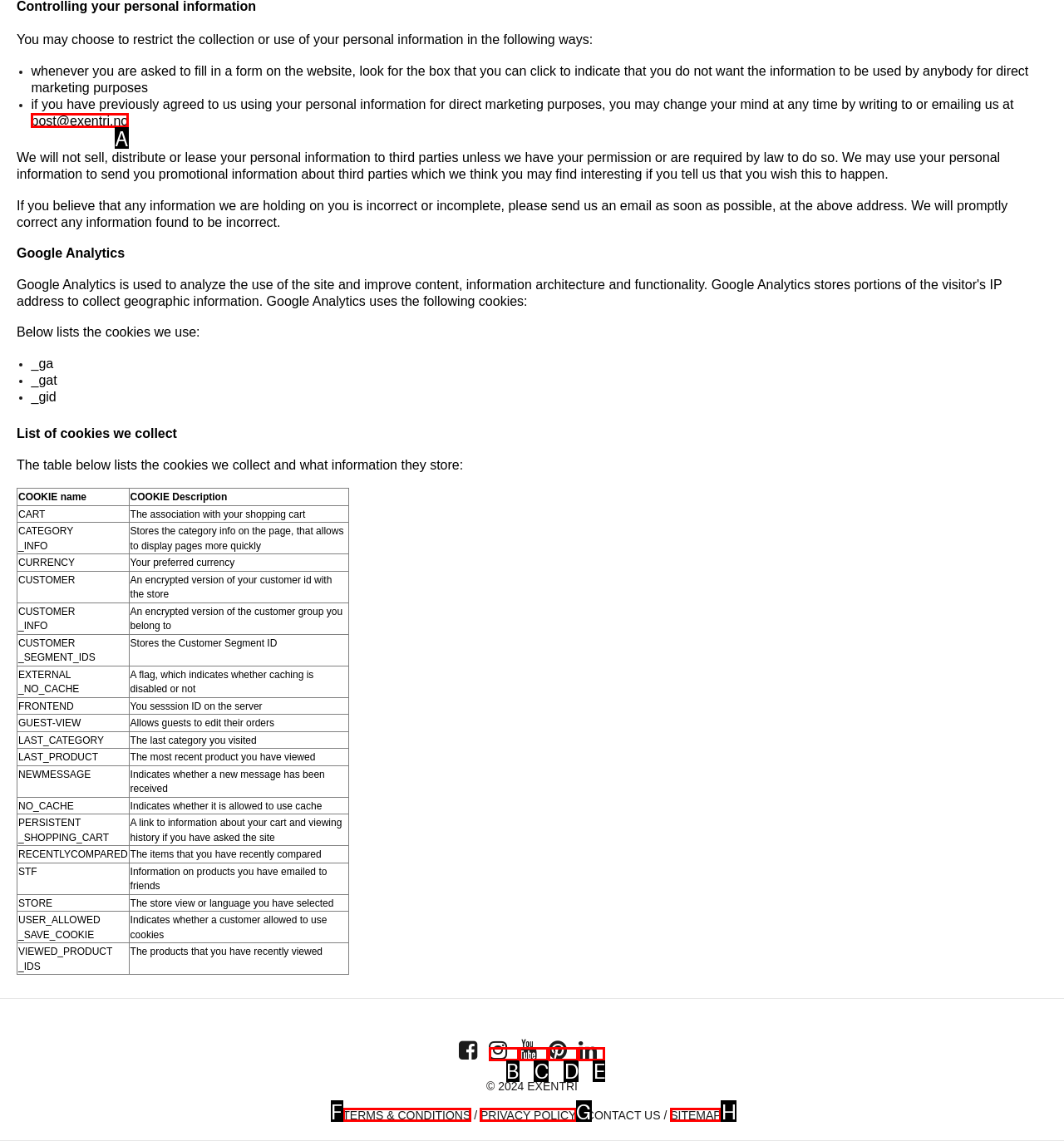Identify the HTML element that corresponds to the description: TERMS & CONDITIONS
Provide the letter of the matching option from the given choices directly.

F